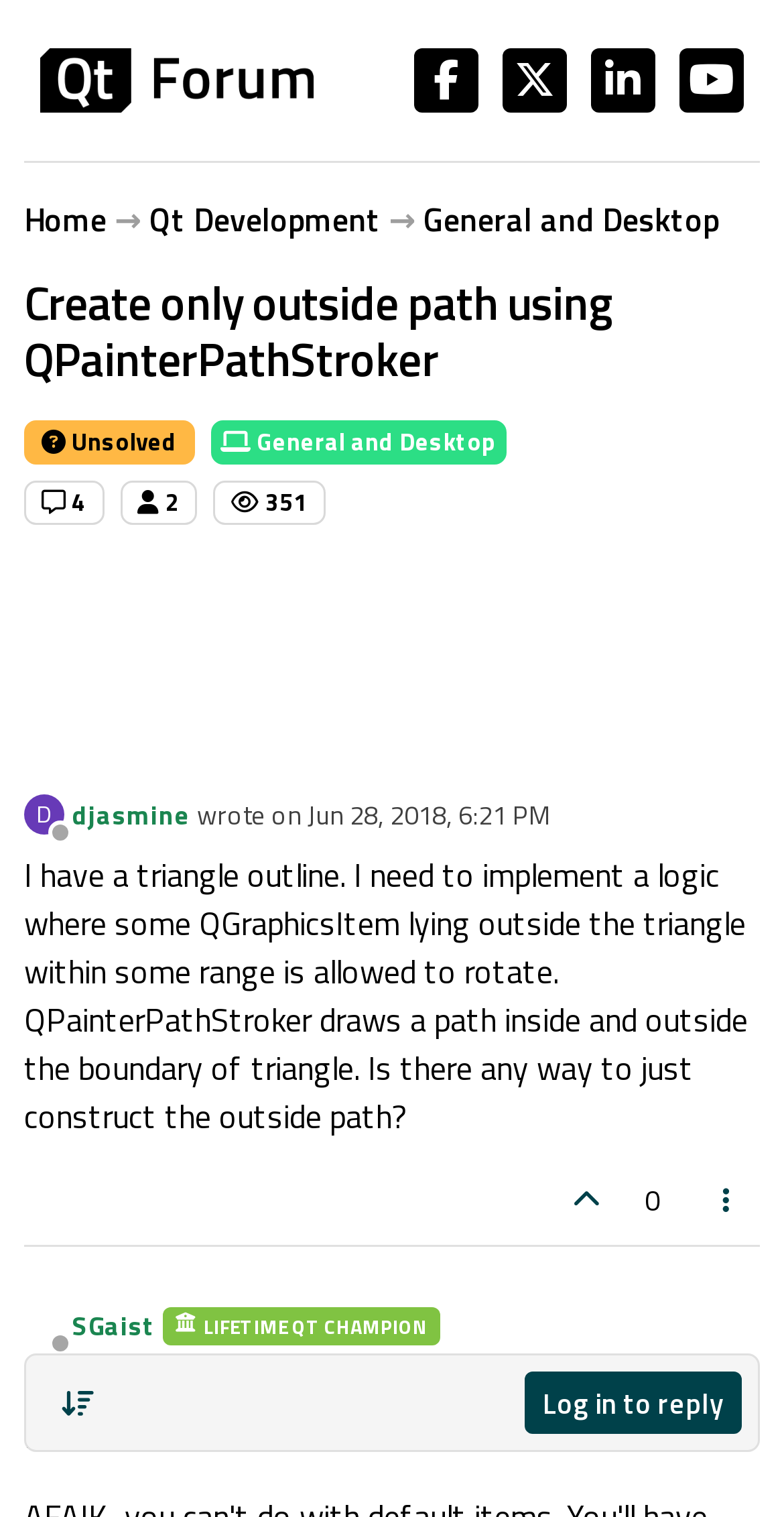Please determine the bounding box coordinates of the element to click in order to execute the following instruction: "View post tools". The coordinates should be four float numbers between 0 and 1, specified as [left, top, right, bottom].

[0.883, 0.327, 0.969, 0.365]